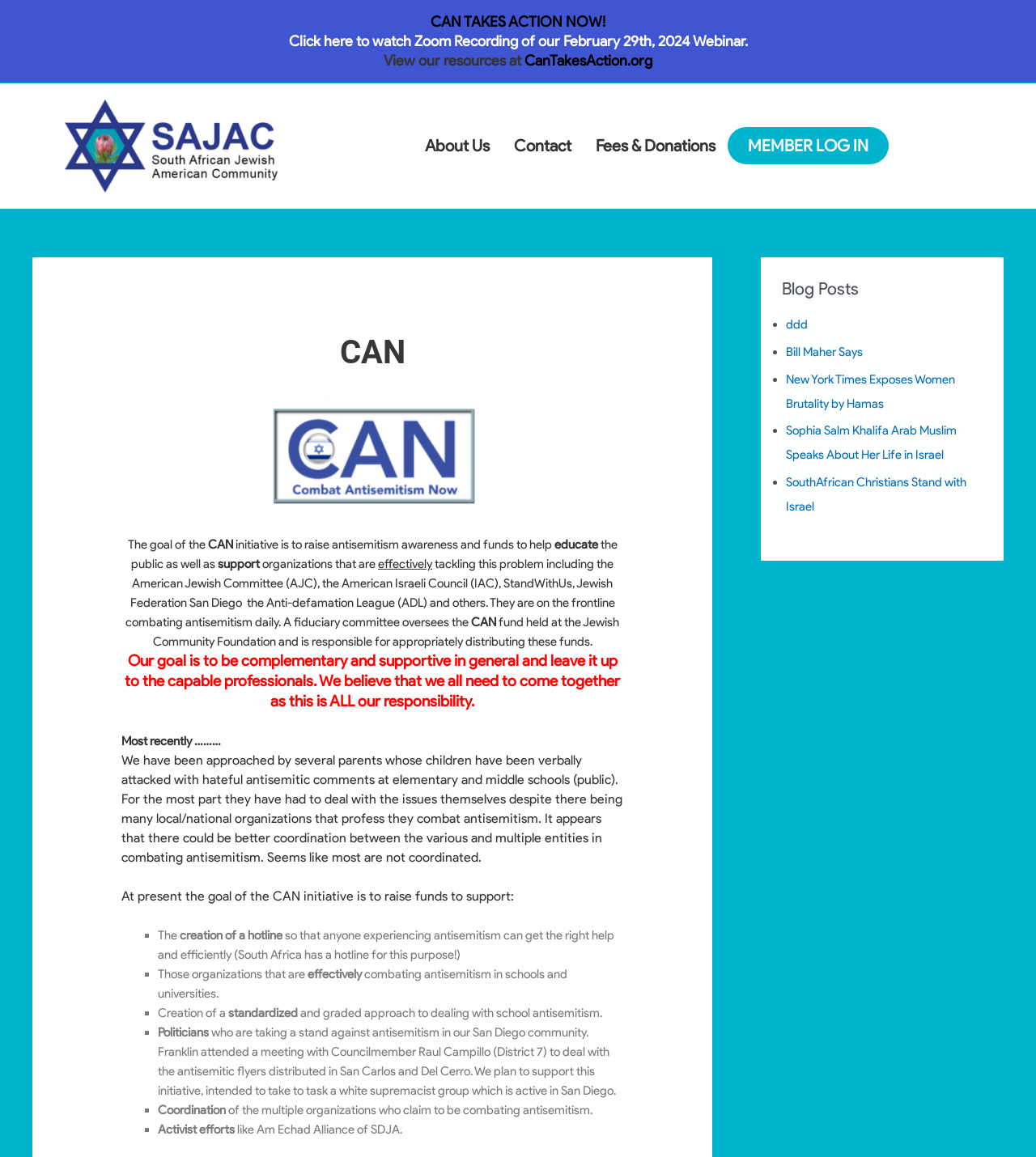What type of organizations does the CAN initiative support?
Answer the question with detailed information derived from the image.

The CAN initiative supports organizations that are effectively combating antisemitism, such as the American Jewish Committee (AJC), the American Israeli Council (IAC), StandWithUs, Jewish Federation San Diego, and the Anti-defamation League (ADL), as mentioned on the webpage.